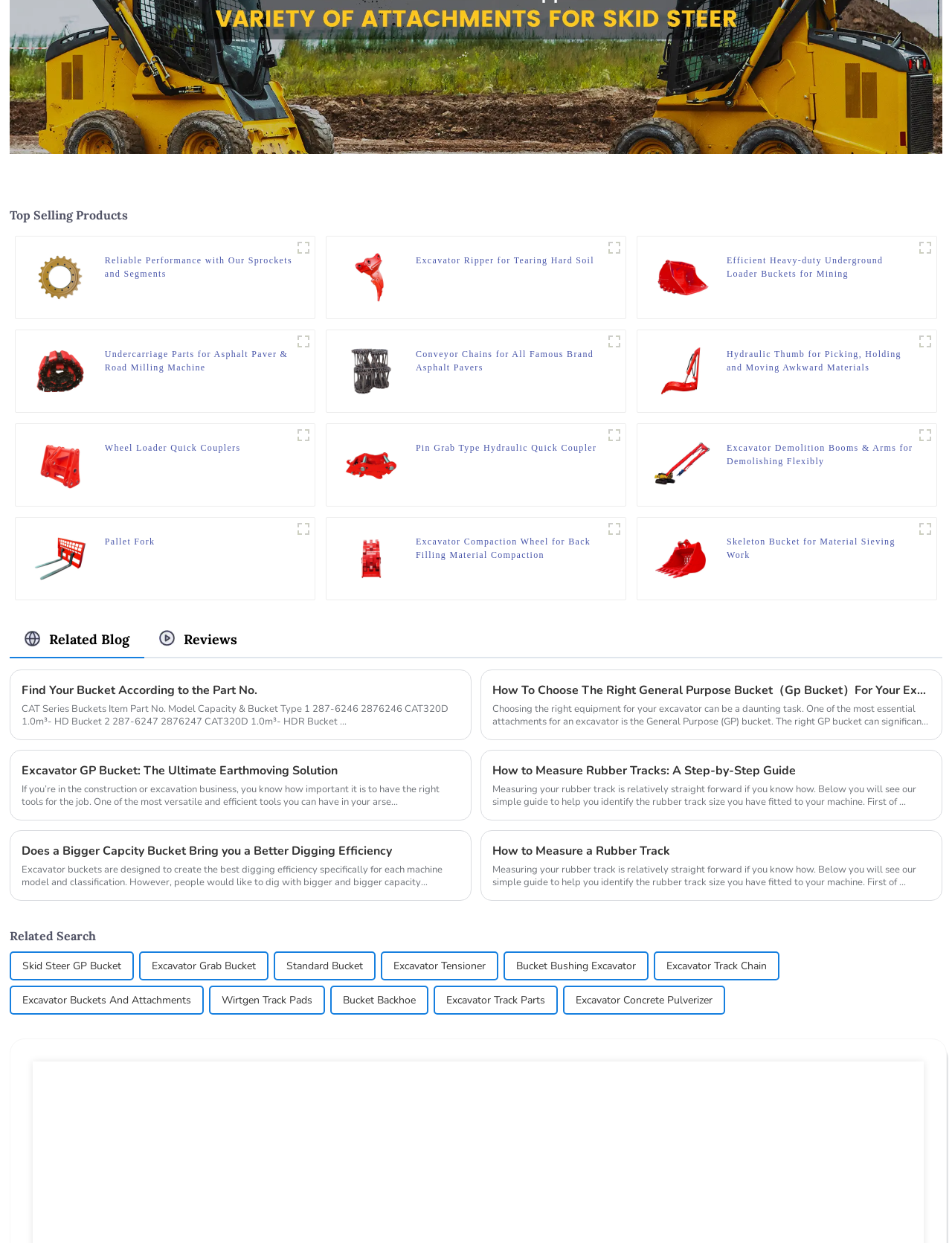Determine the bounding box coordinates for the area that needs to be clicked to fulfill this task: "Explore Excavator Ripper for Tearing Hard Soil". The coordinates must be given as four float numbers between 0 and 1, i.e., [left, top, right, bottom].

[0.358, 0.218, 0.421, 0.227]